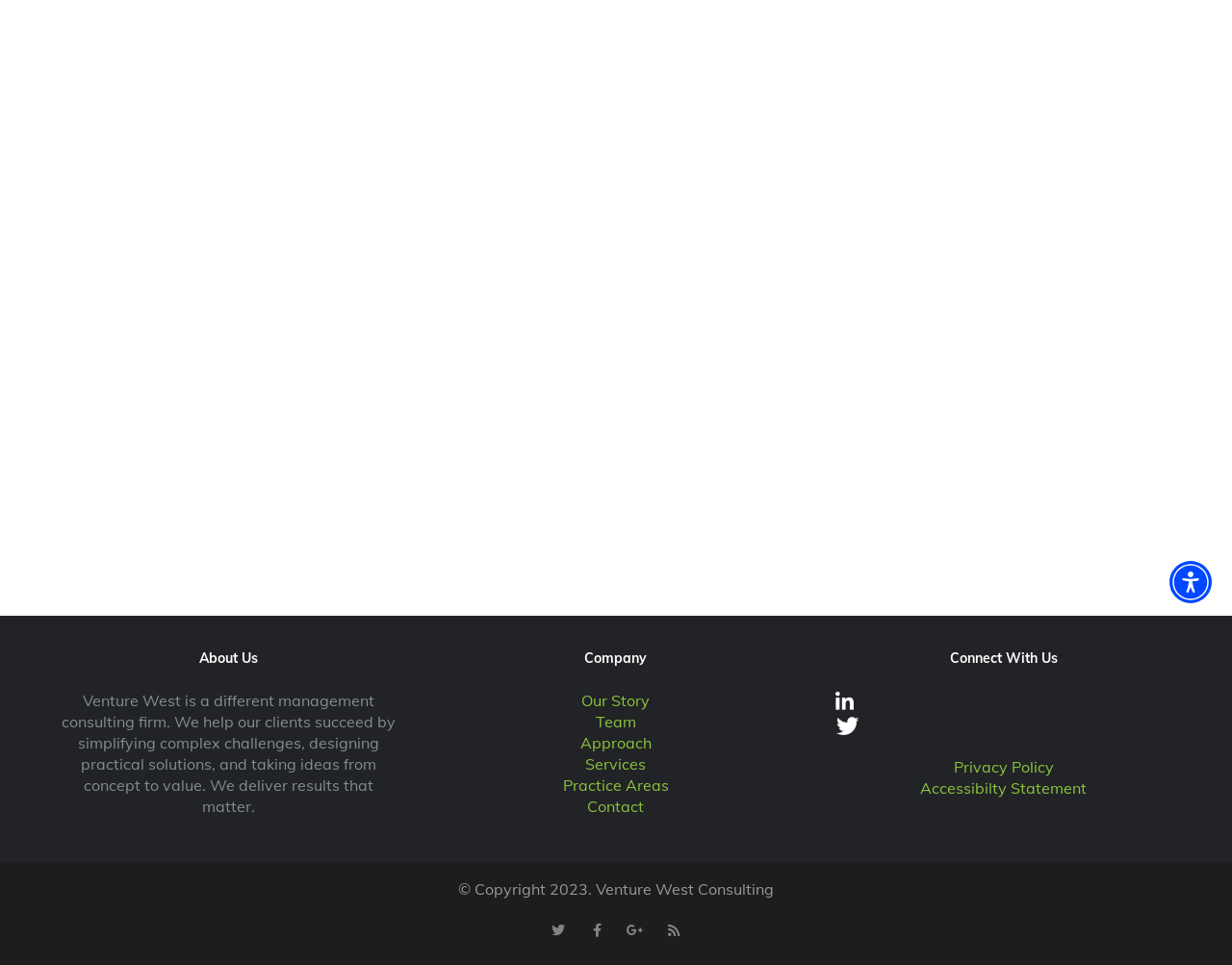Determine the bounding box coordinates of the UI element described by: "aria-label="Accessibility Menu" title="Accessibility Menu"".

[0.949, 0.581, 0.984, 0.625]